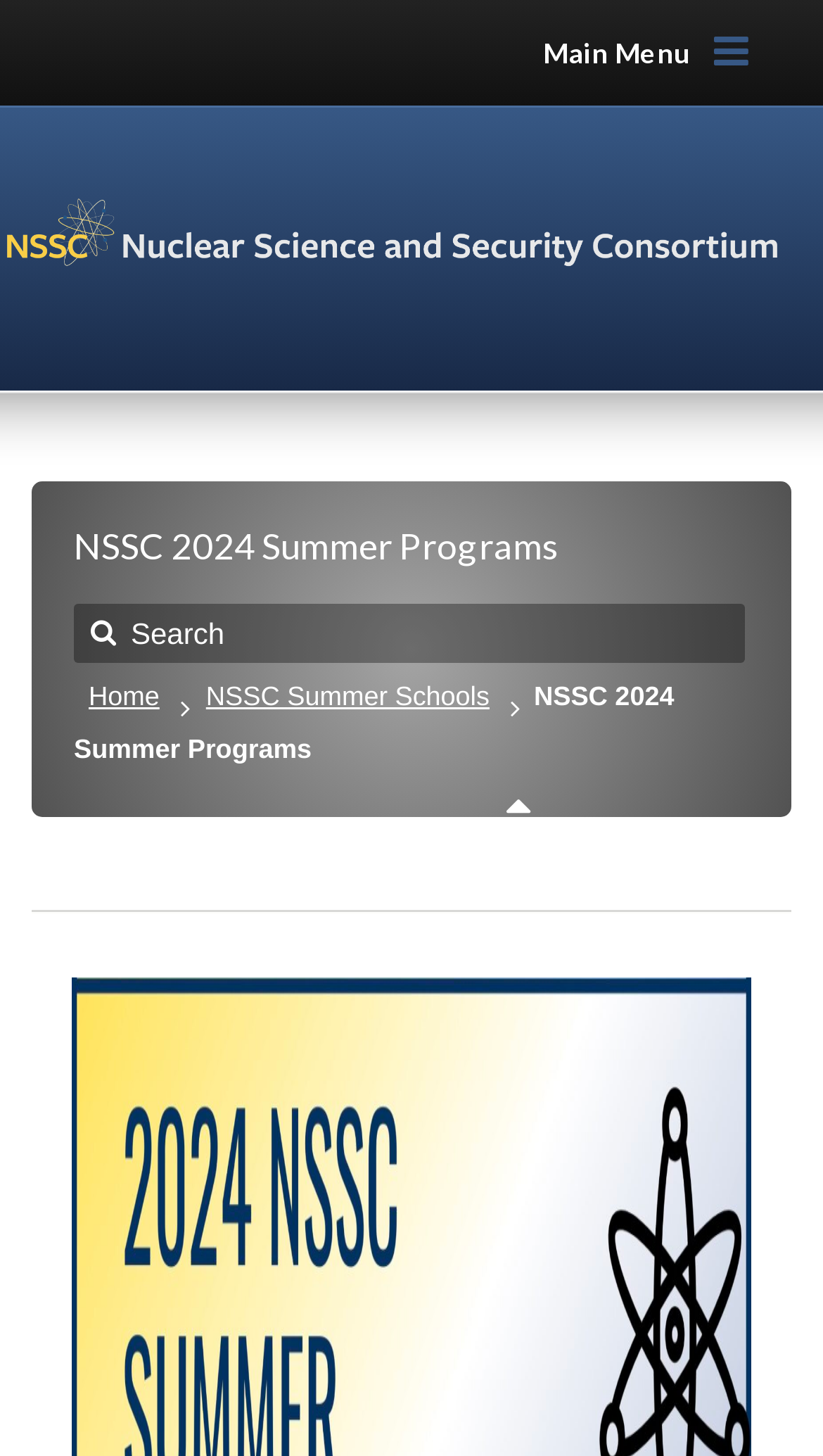Find the coordinates for the bounding box of the element with this description: "about us".

None